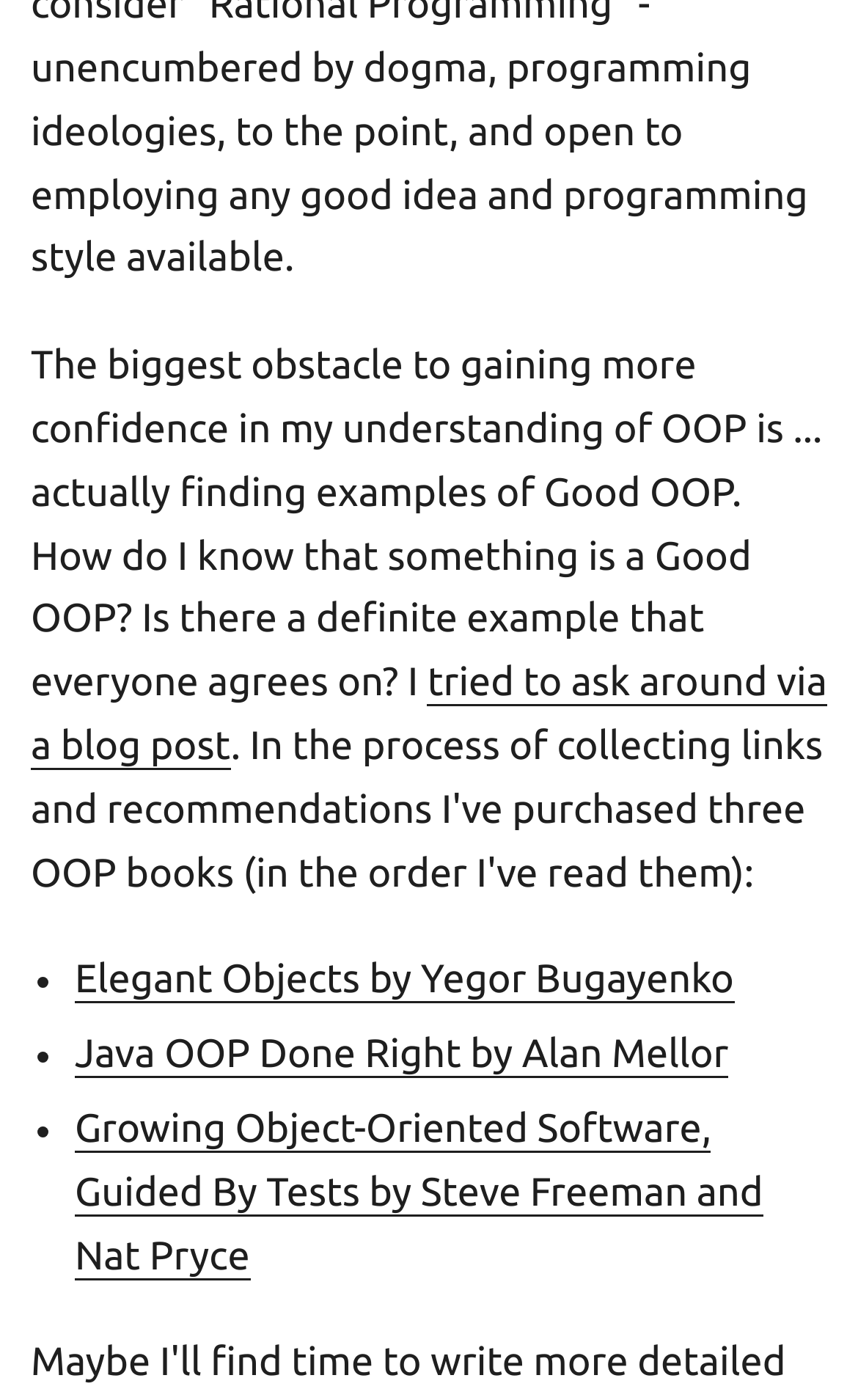Locate the bounding box coordinates of the UI element described by: "Elegant Objects by Yegor Bugayenko". Provide the coordinates as four float numbers between 0 and 1, formatted as [left, top, right, bottom].

[0.087, 0.684, 0.855, 0.716]